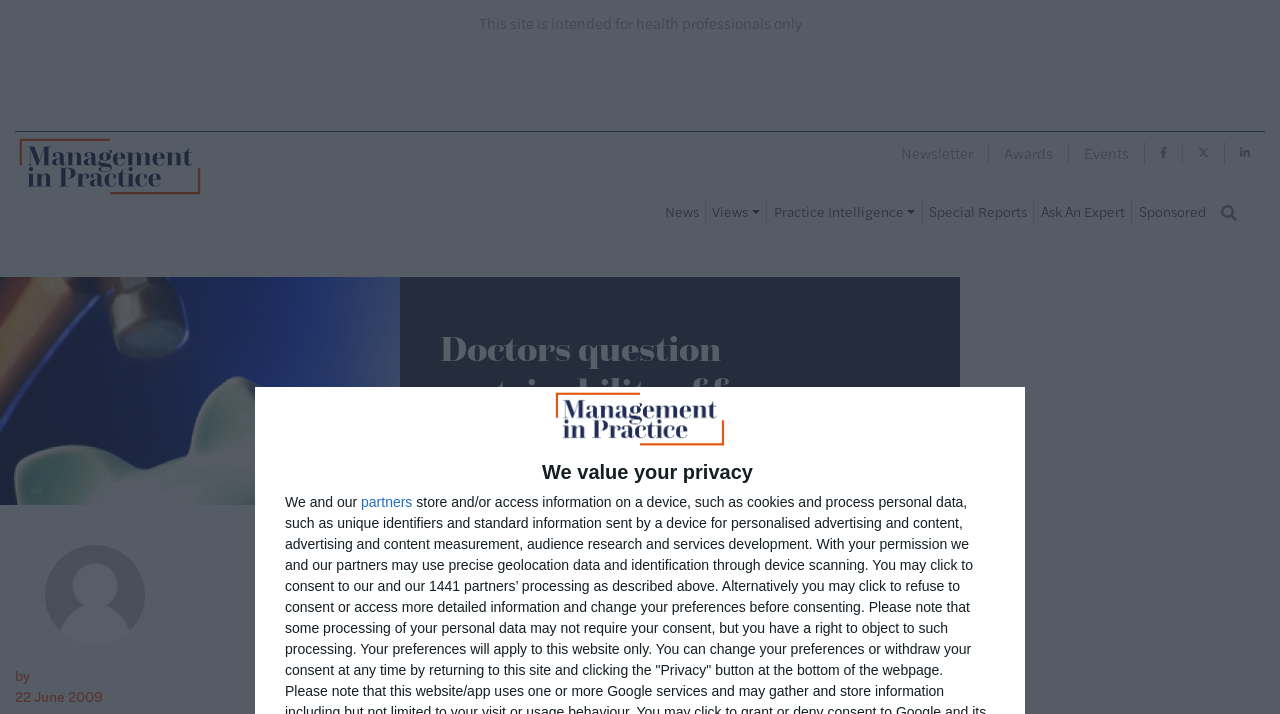What is the topic of the main article?
Give a detailed response to the question by analyzing the screenshot.

The main article is about doctors questioning the sustainability of free healthcare, as indicated by the heading 'Doctors question sustainability of free healthcare' and the text 'Doctors have called for an “informed discussion” about how long the NHS can afford to offer free healthcare for all'.